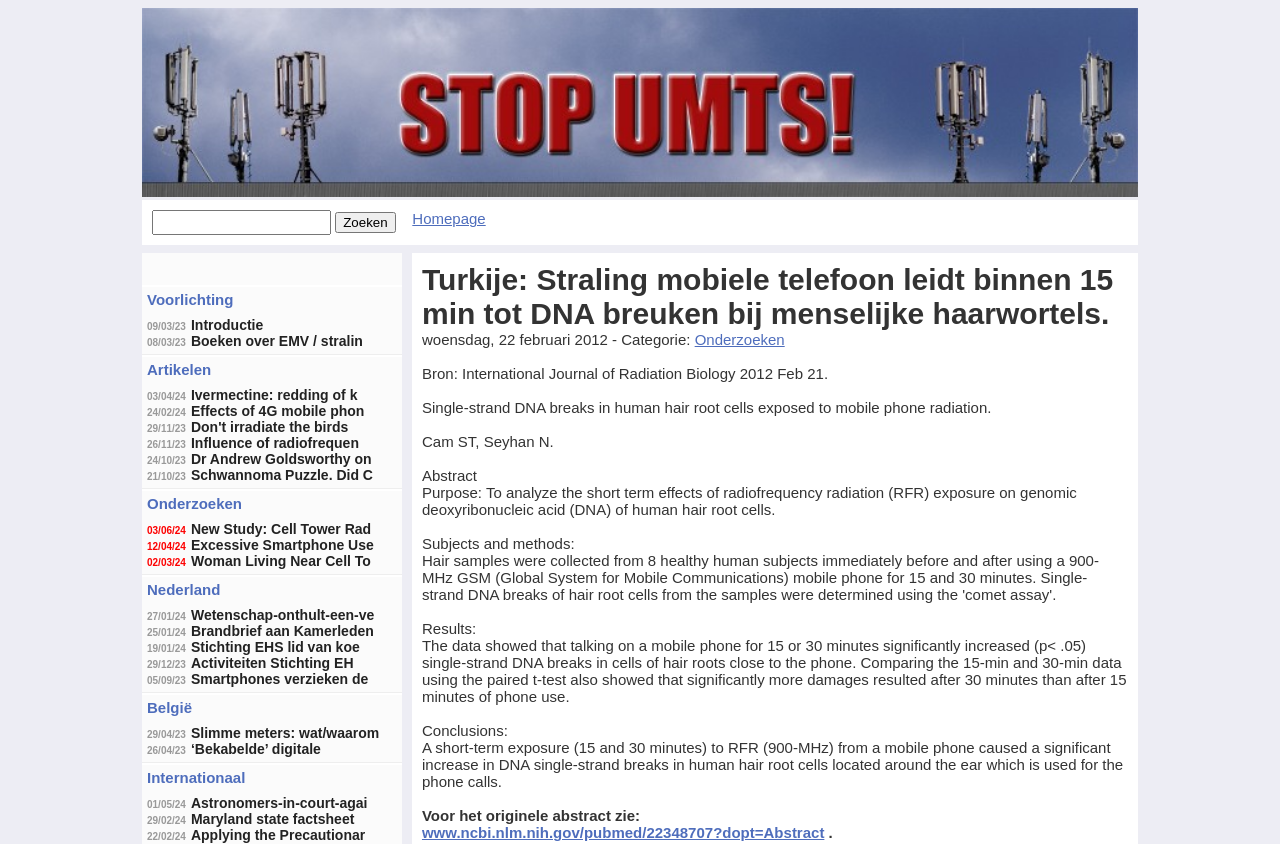Bounding box coordinates are specified in the format (top-left x, top-left y, bottom-right x, bottom-right y). All values are floating point numbers bounded between 0 and 1. Please provide the bounding box coordinate of the region this sentence describes: here

None